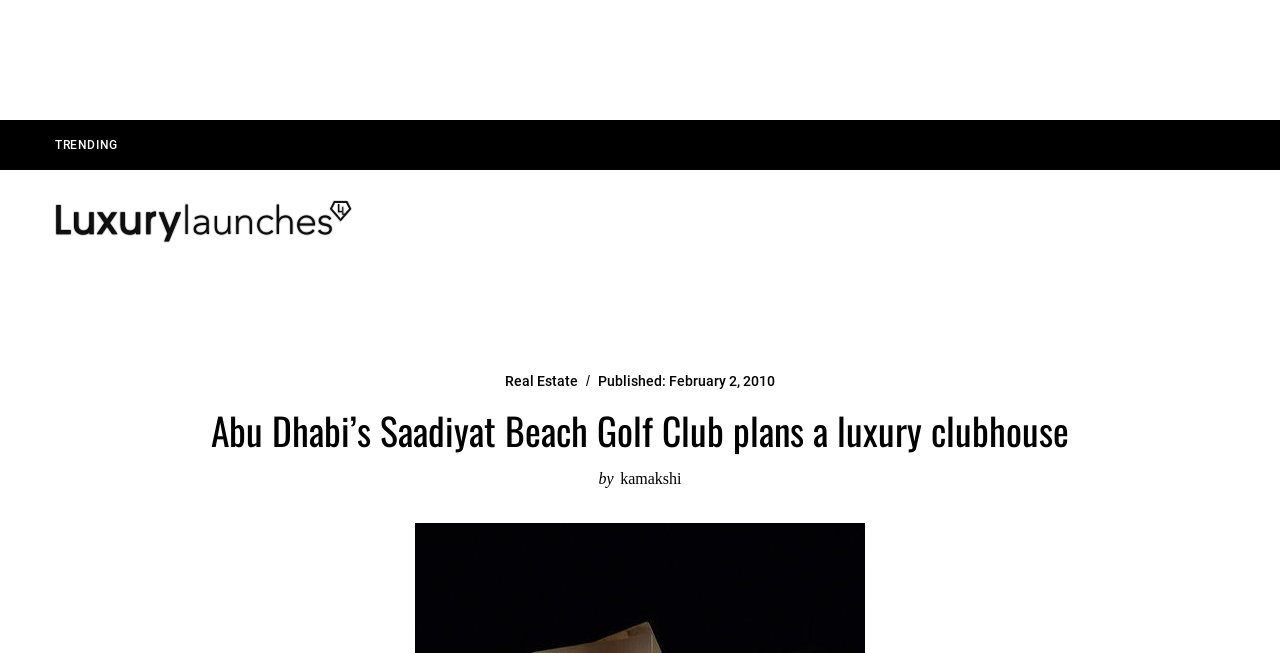Find the bounding box coordinates of the clickable area that will achieve the following instruction: "Explore YACHTS".

[0.169, 0.427, 0.254, 0.518]